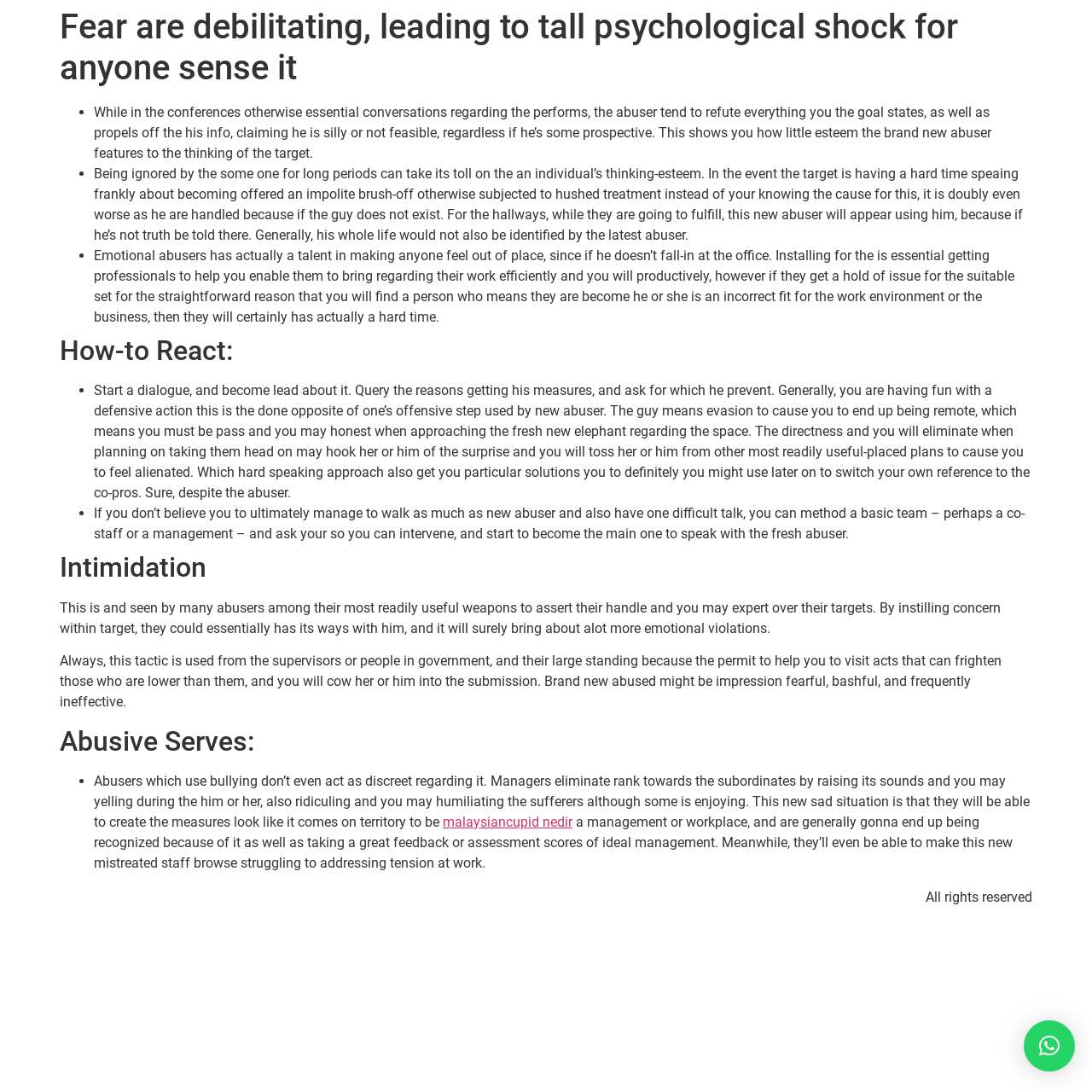Please find the bounding box coordinates (top-left x, top-left y, bottom-right x, bottom-right y) in the screenshot for the UI element described as follows: malaysiancupid nedir

[0.405, 0.745, 0.524, 0.76]